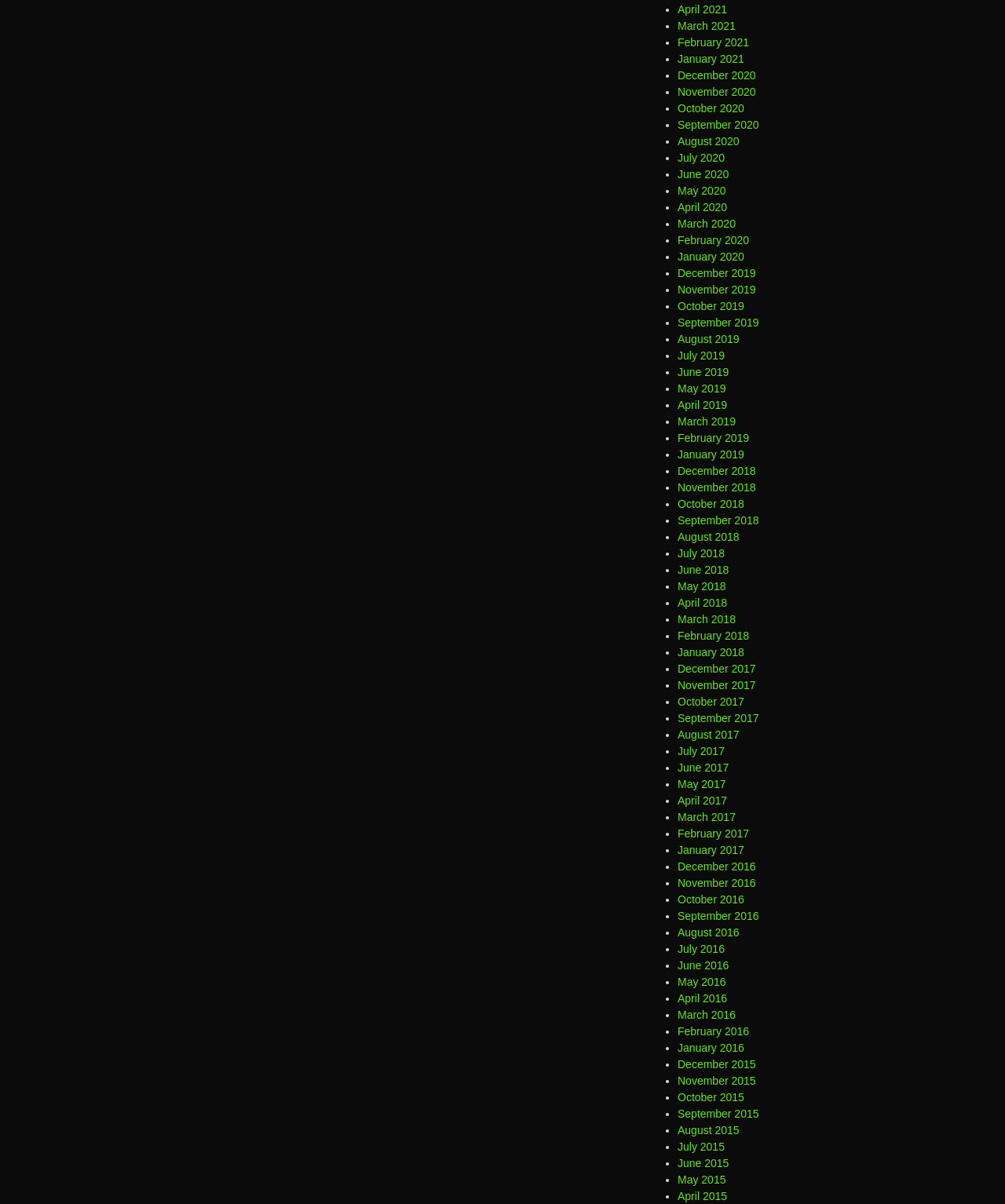Determine the bounding box coordinates of the clickable region to execute the instruction: "Go to June 2019". The coordinates should be four float numbers between 0 and 1, denoted as [left, top, right, bottom].

[0.674, 0.304, 0.725, 0.314]